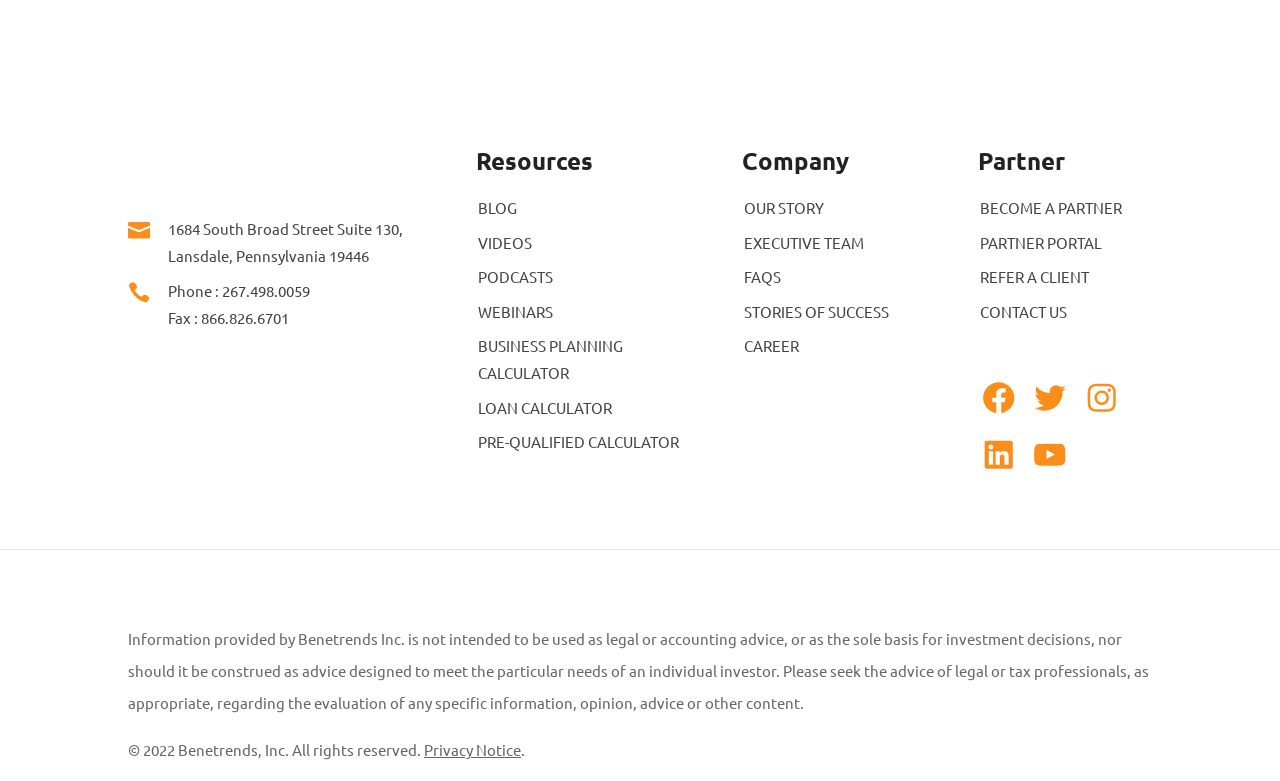Specify the bounding box coordinates of the element's area that should be clicked to execute the given instruction: "Visit Facebook page". The coordinates should be four float numbers between 0 and 1, i.e., [left, top, right, bottom].

[0.766, 0.485, 0.795, 0.533]